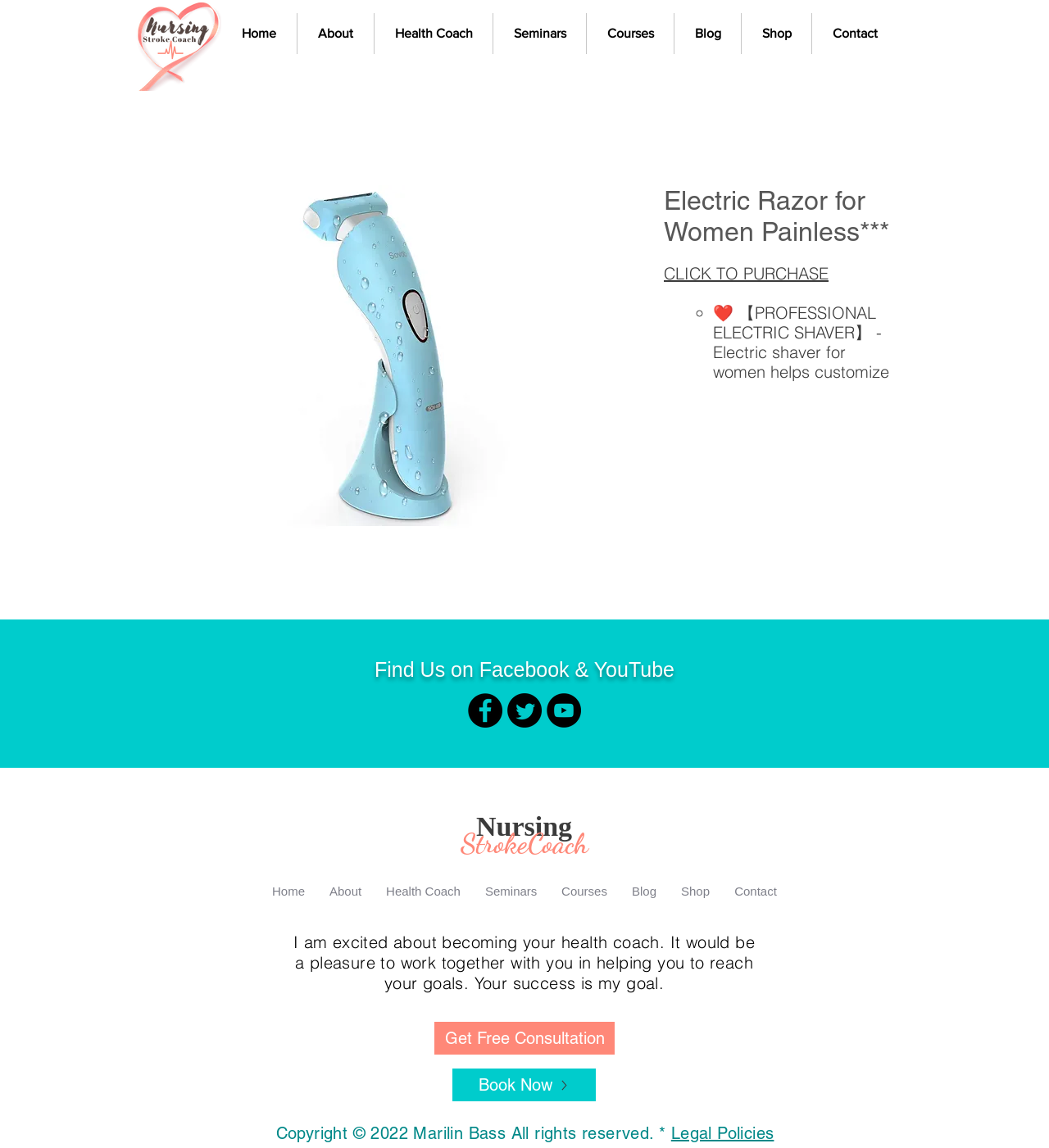Who is the health coach mentioned on the webpage?
Look at the image and respond to the question as thoroughly as possible.

The webpage mentions a health coach, and the copyright information at the bottom of the page indicates that the website belongs to Marilin Bass, suggesting that she is the health coach being referred to.